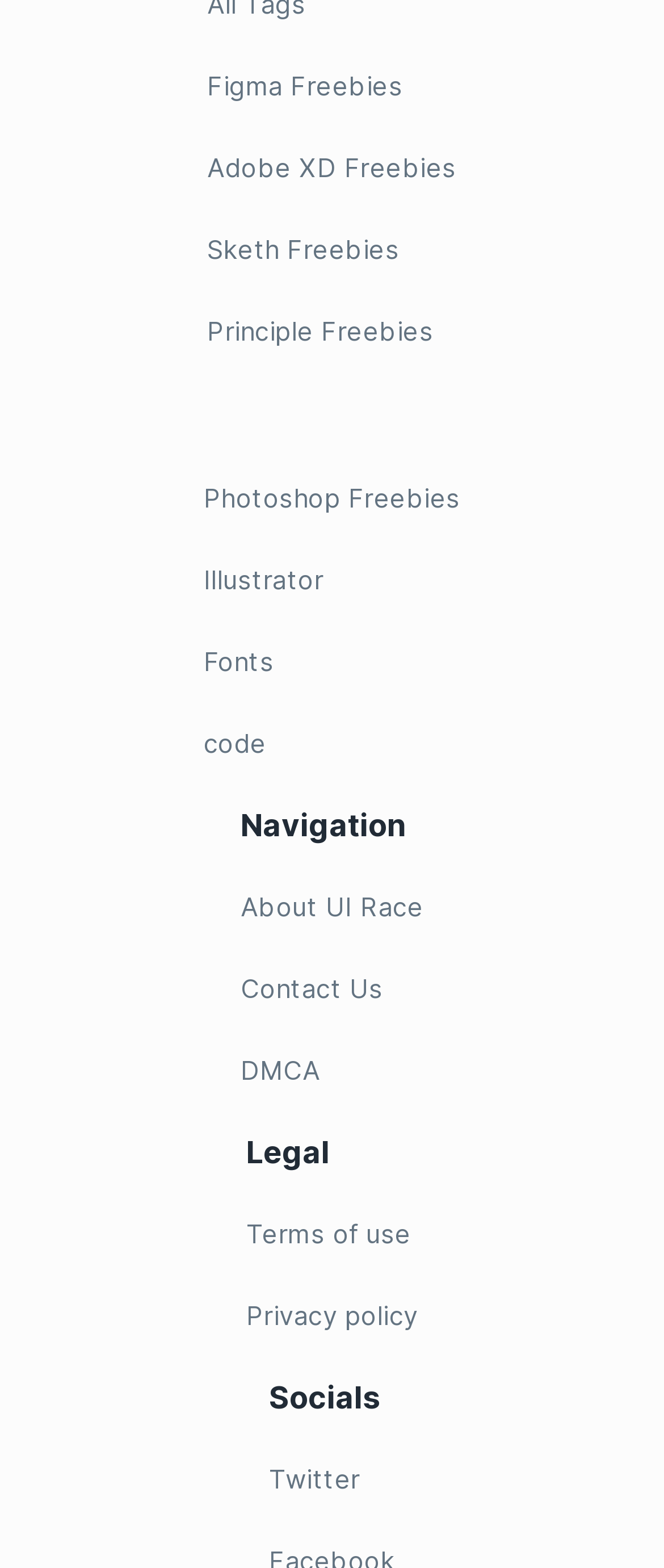What is the last link in the webpage?
Based on the screenshot, answer the question with a single word or phrase.

Twitter